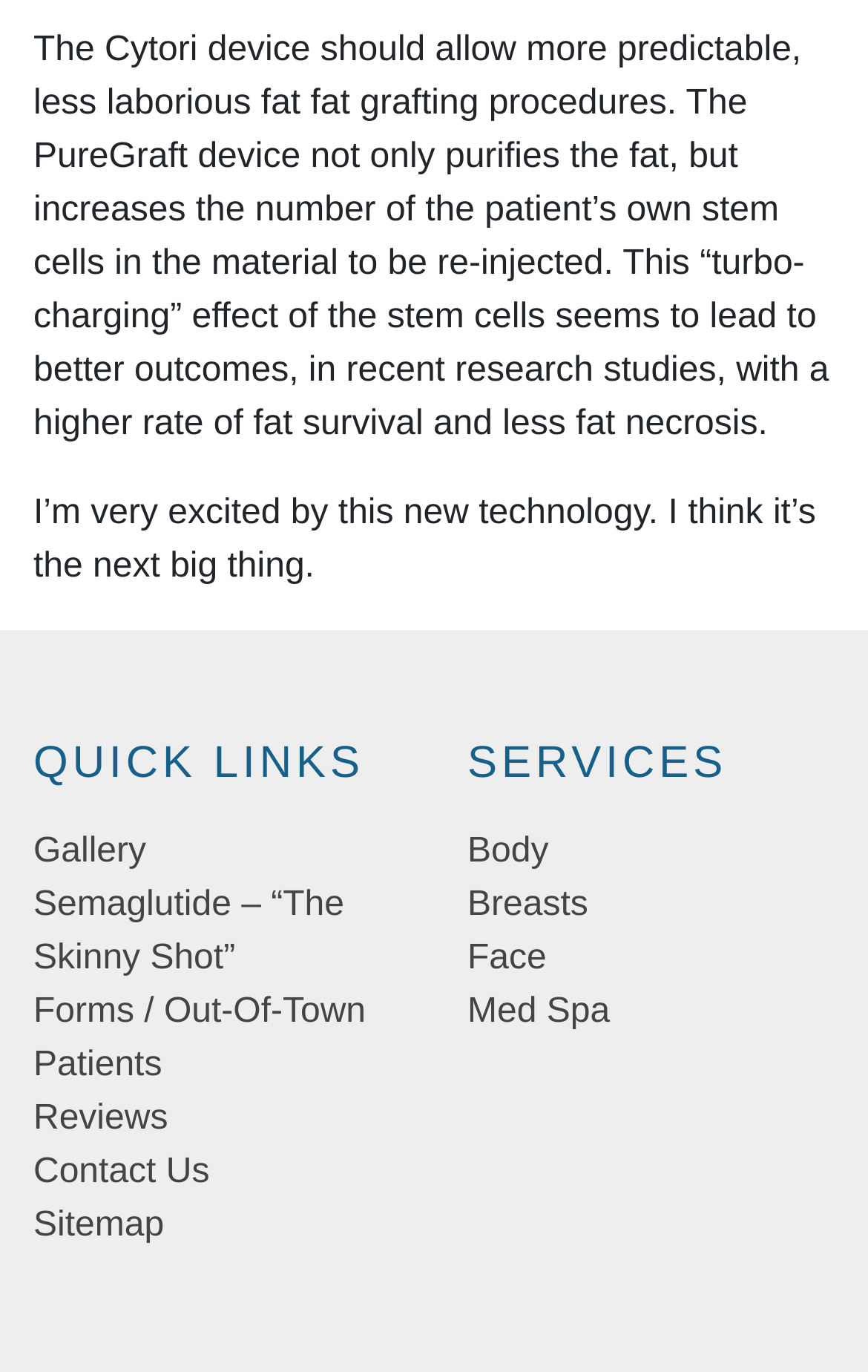What is the 'turbo-charging' effect of the stem cells?
Examine the screenshot and reply with a single word or phrase.

Better outcomes